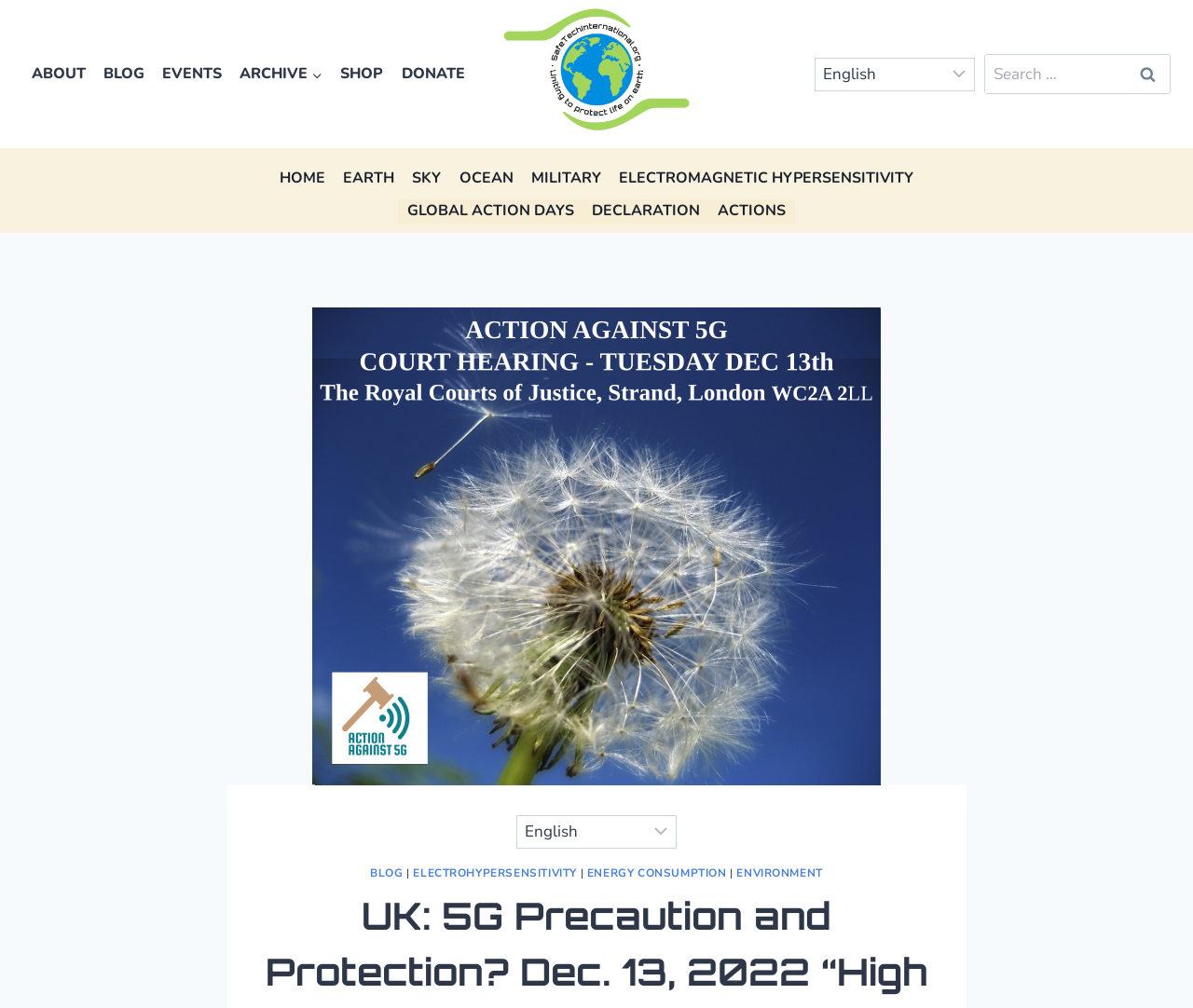Generate a thorough description of the webpage.

This webpage appears to be the official website of Safe Tech International, a organization focused on 5G precaution and protection. At the top left corner, there is a secondary navigation menu with links to "ABOUT", "BLOG", "EVENTS", "ARCHIVE", "SHOP", and "DONATE". Below this menu, there is a logo of Safe Tech International, which is also a link to the organization's homepage.

To the right of the logo, there is a language selection combobox and a search bar with a "Search" button. The search bar has a placeholder text "Search for:". 

The main navigation menu is located below the search bar, with links to "HOME", "EARTH", "SKY", "OCEAN", "MILITARY", and "ELECTROMAGNETIC HYPERSENSITIVITY". 

Further down the page, there is another navigation menu with links to "GLOBAL ACTION DAYS", "DECLARATION", and "ACTIONS". This menu also has a language selection combobox and links to "BLOG" and "ELECTROHYPERSENSITIVITY", as well as a link to "ENERGY CONSUMPTION" and "ENVIRONMENT".

The main content of the webpage appears to be related to an upcoming event, a full-day Judicial Review Court Hearing on December 13, 2022, at The Royal Courts of Justice in London, United Kingdom.